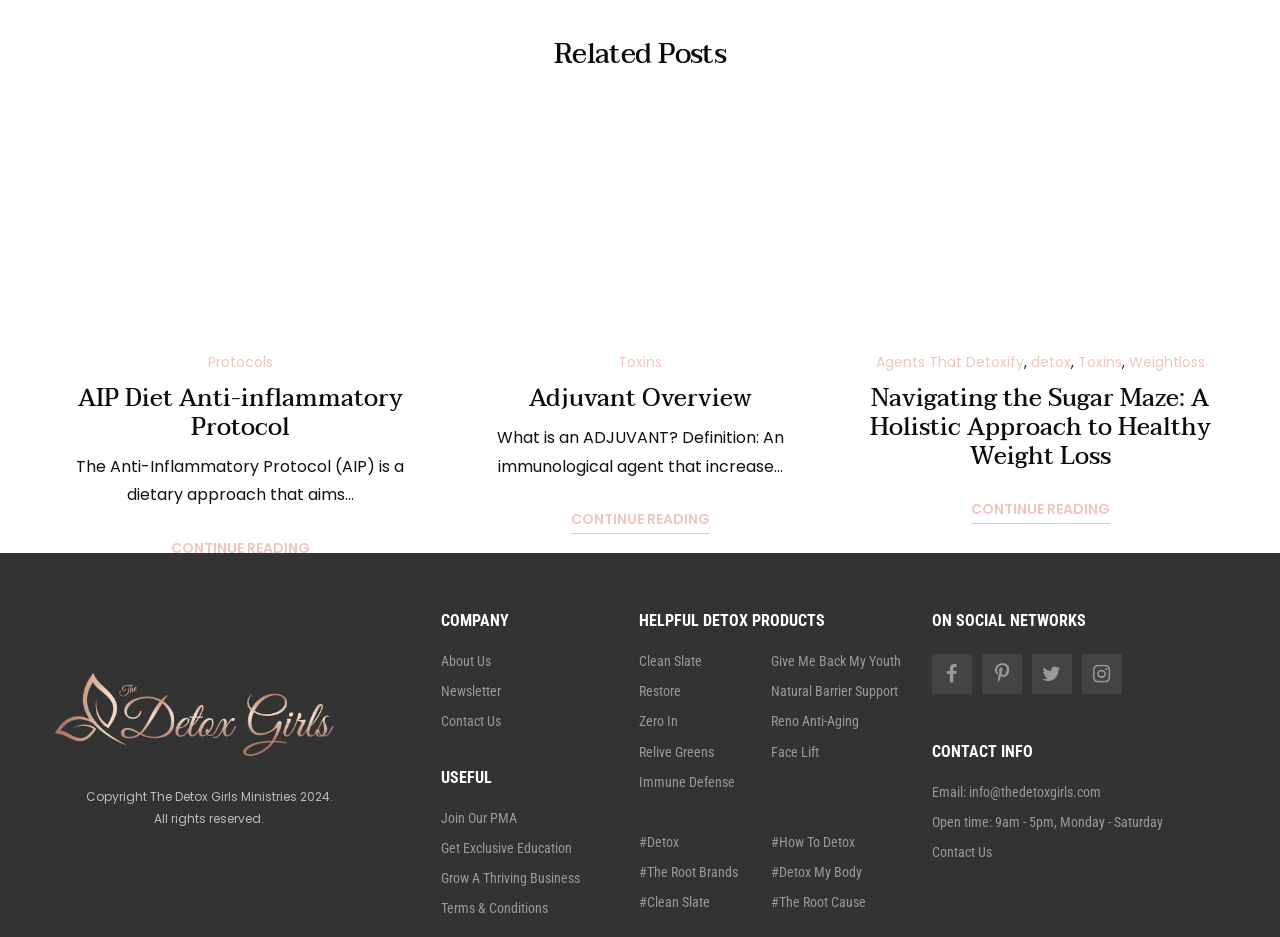Can you give a detailed response to the following question using the information from the image? What is the theme of the products listed under 'HELPFUL DETOX PRODUCTS'?

The products listed under 'HELPFUL DETOX PRODUCTS' have names such as 'Clean Slate', 'Restore', and 'Immune Defense', which suggest that they are related to detox and wellness. This theme is inferred from the product names and their categorization under 'HELPFUL DETOX PRODUCTS'.